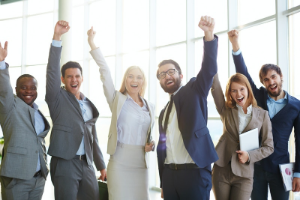Craft a thorough explanation of what is depicted in the image.

A diverse group of six professionals stands in a bright, modern office space, celebrating a significant achievement. With their arms raised triumphantly, they exude a sense of joy and camaraderie. The individuals are dressed in smart business attire, showcasing their roles in a corporate environment. The background features large windows that allow natural light to flood the room, emphasizing the atmosphere of success and teamwork. This moment likely captures a key victory or milestone in their professional journey, reflecting the positive energy and collaborative spirit essential in financial management roles, such as those of a Chief Financial Officer (CFO) and Controller.